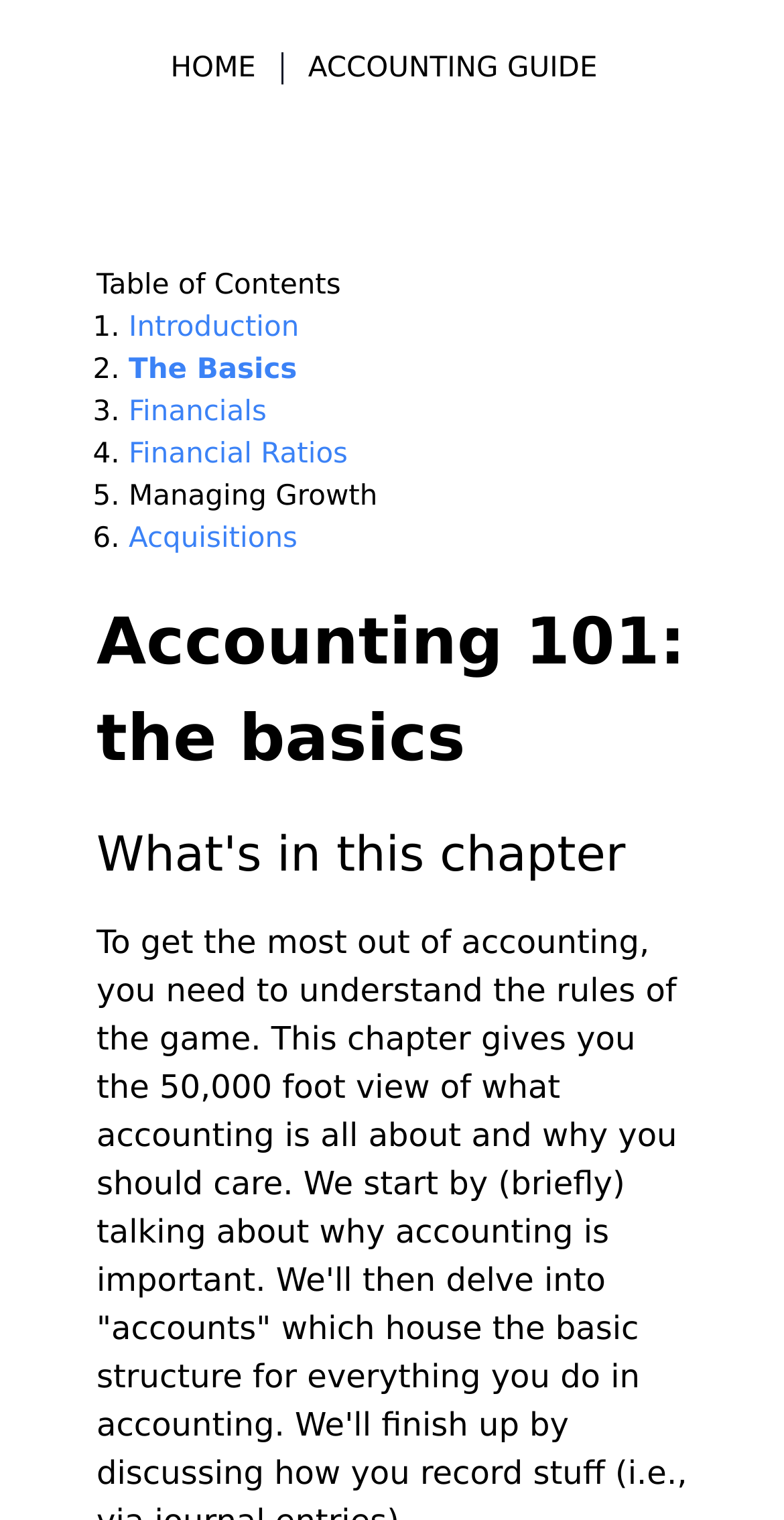Extract the top-level heading from the webpage and provide its text.

Accounting 101: the basics